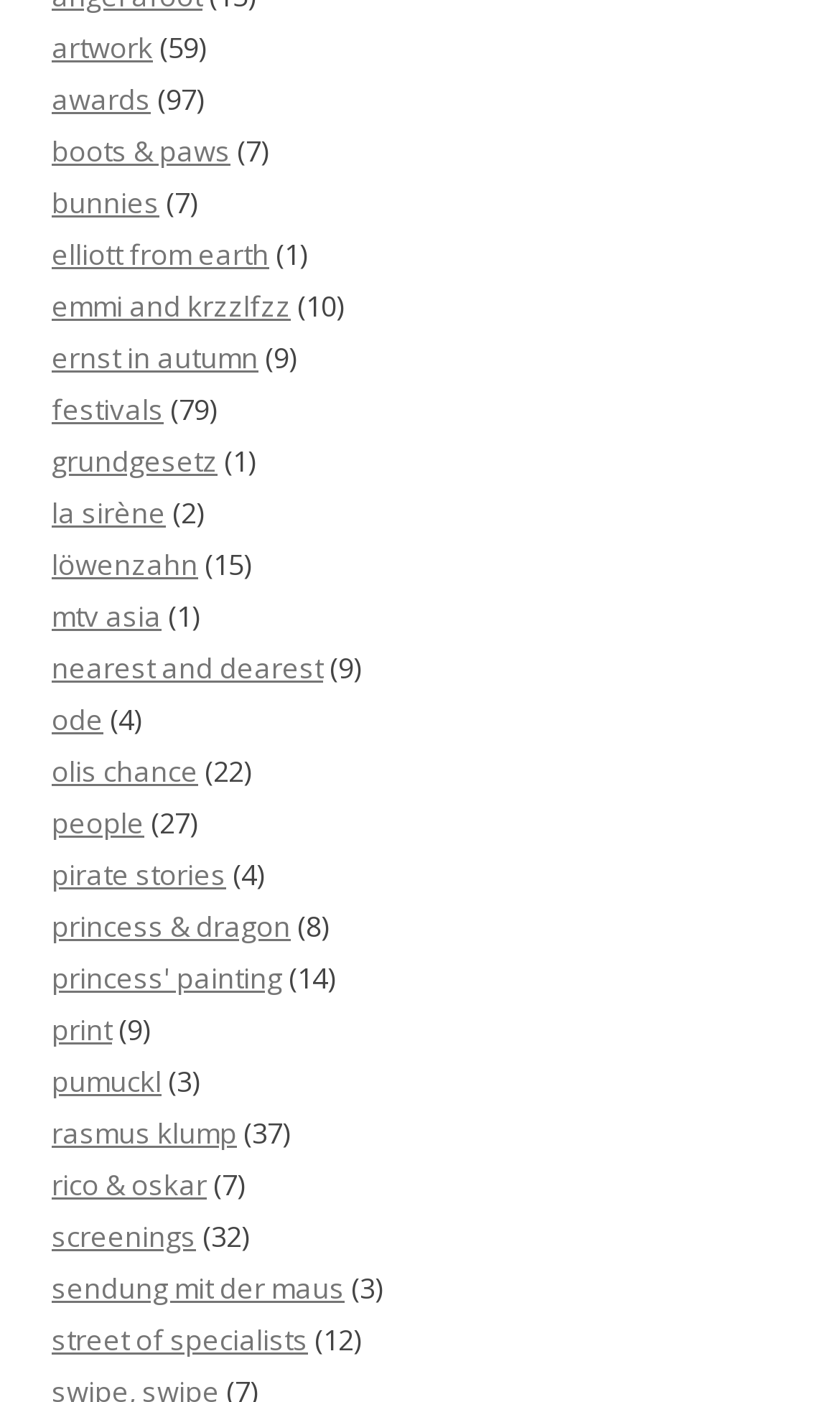Please mark the clickable region by giving the bounding box coordinates needed to complete this instruction: "check emmi and krzzlfzz".

[0.062, 0.204, 0.346, 0.231]